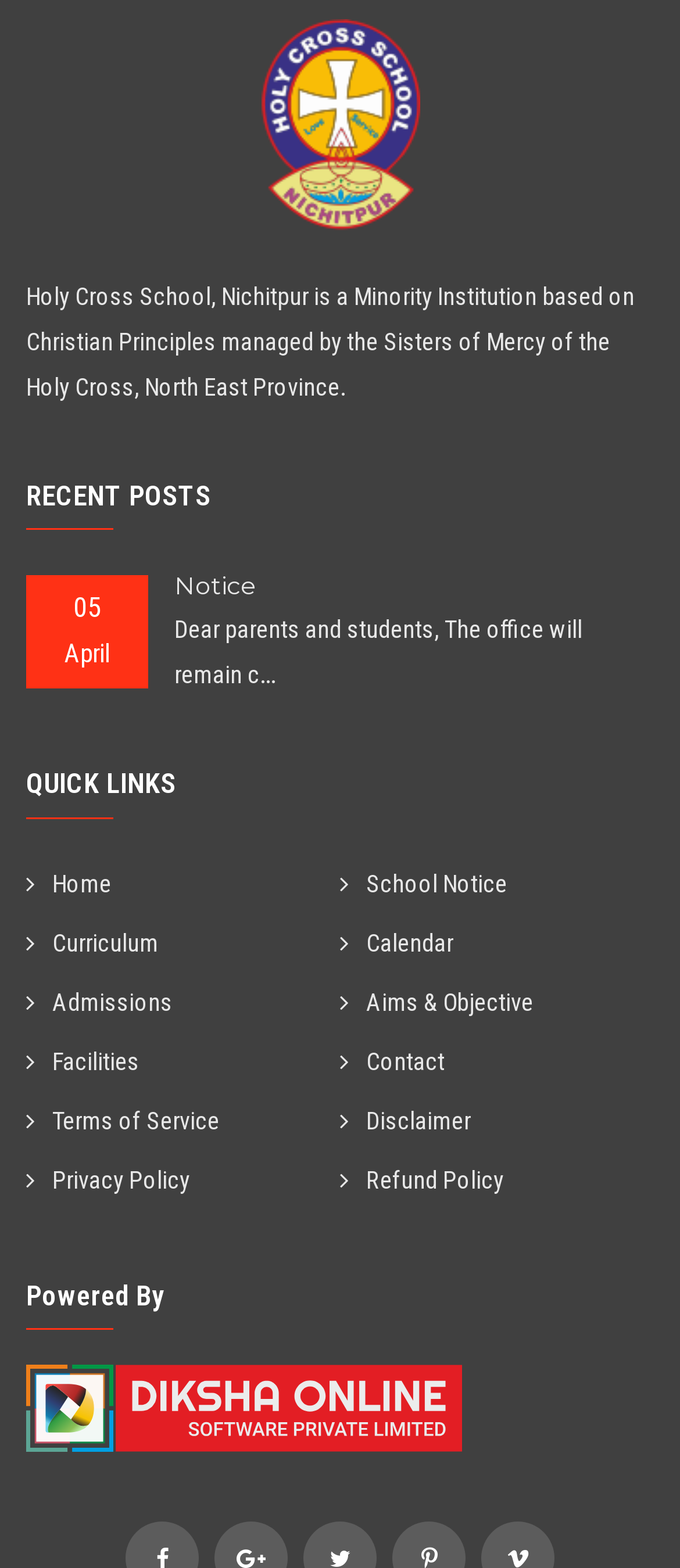Determine the bounding box coordinates for the region that must be clicked to execute the following instruction: "check school notice".

[0.5, 0.545, 0.746, 0.582]